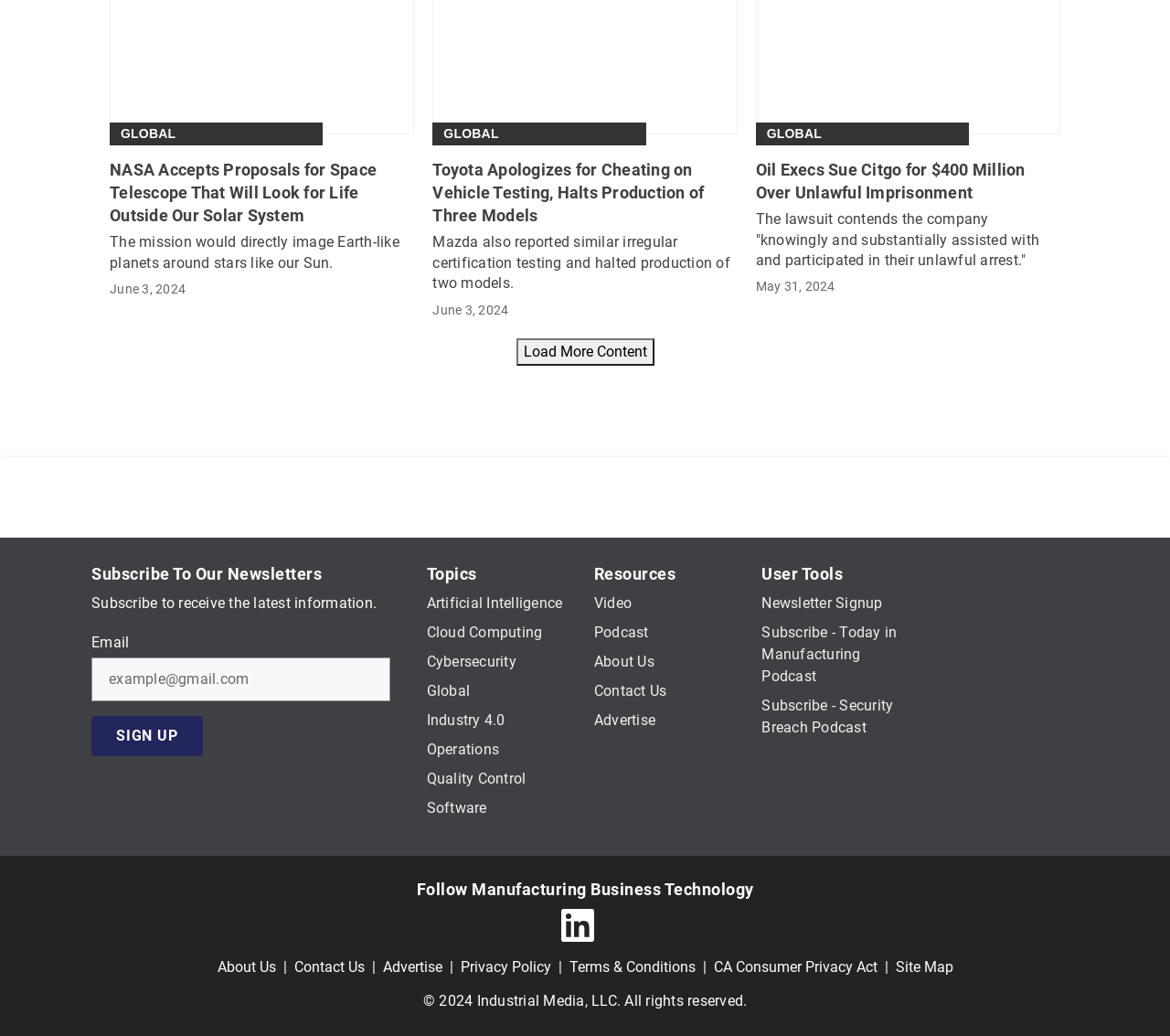Please find the bounding box for the UI component described as follows: "Software".

[0.365, 0.771, 0.416, 0.788]